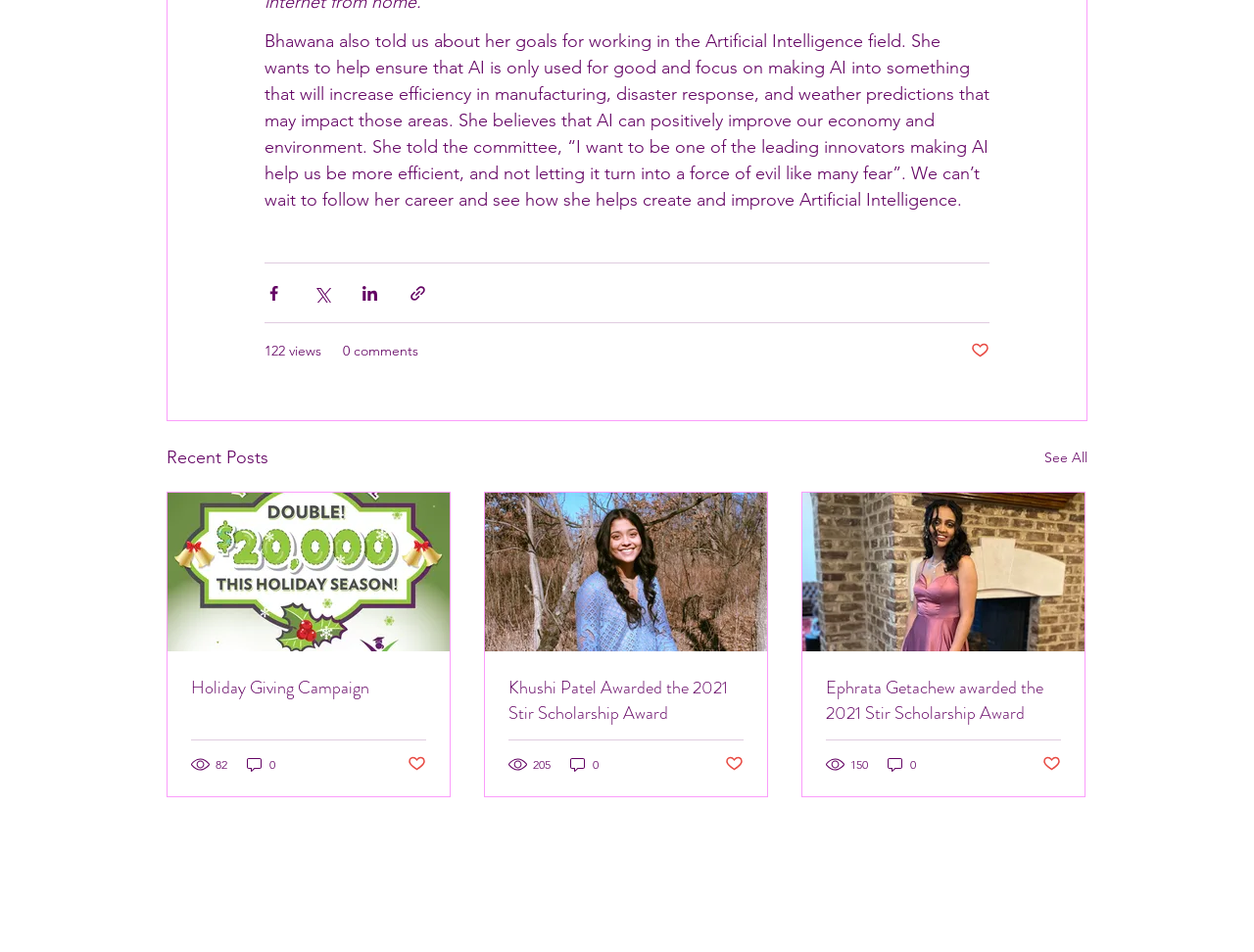Provide the bounding box coordinates of the area you need to click to execute the following instruction: "Like the post".

[0.774, 0.358, 0.789, 0.38]